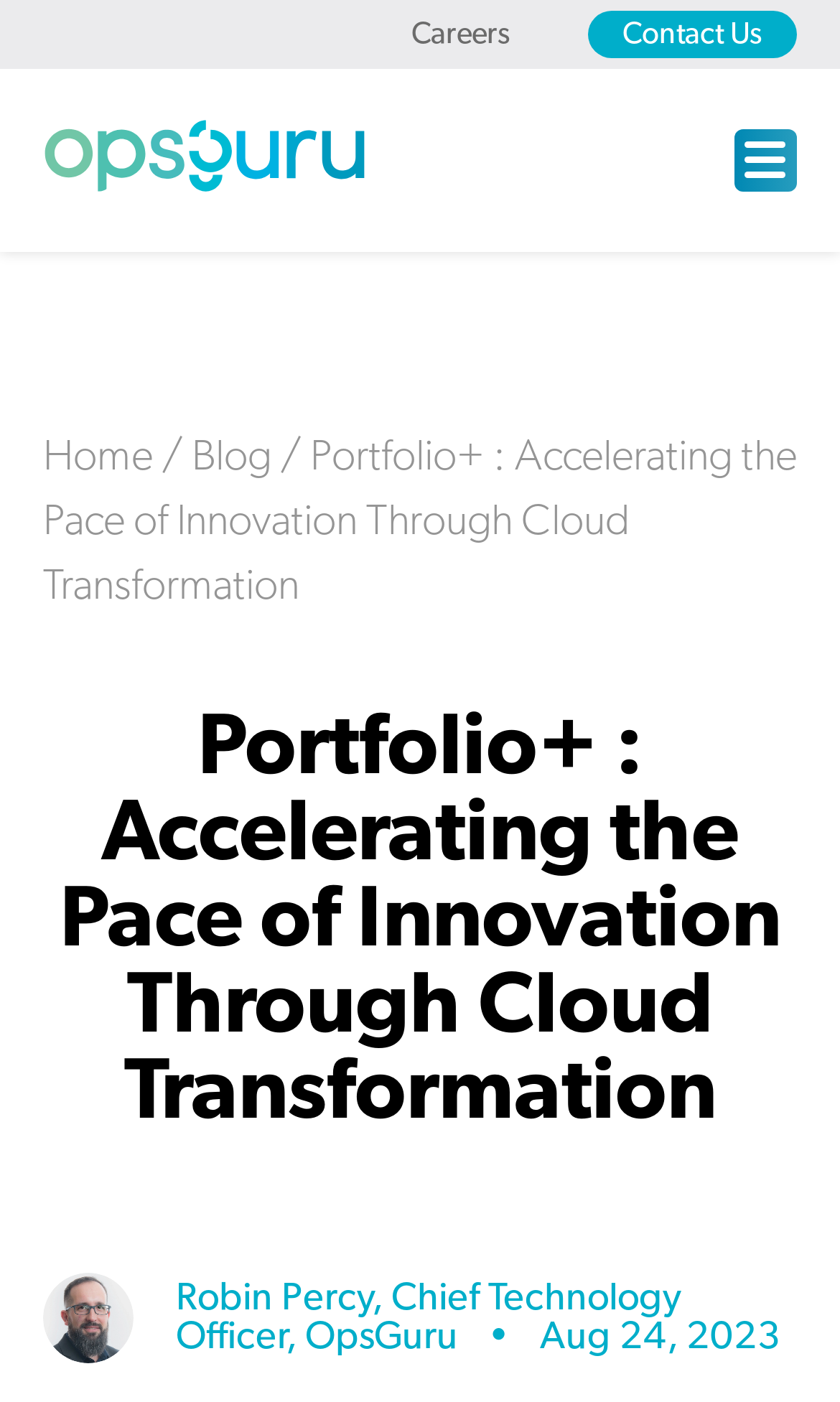How many menu items are there in the top navigation bar?
Using the image, provide a detailed and thorough answer to the question.

By examining the top navigation bar, we can see three links: 'Home', 'Blog', and another link separated by a slash, indicating that there are three menu items.